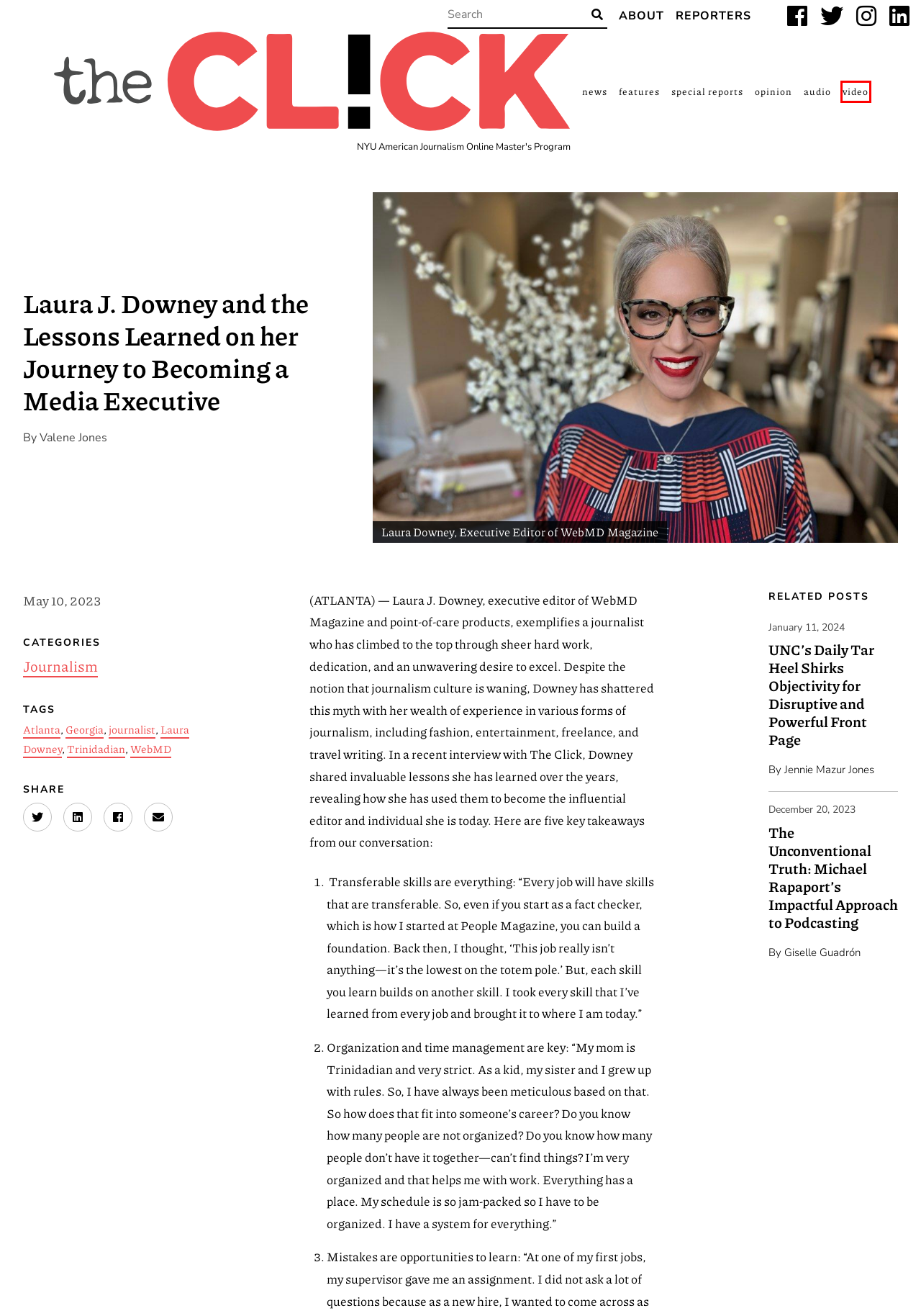You have received a screenshot of a webpage with a red bounding box indicating a UI element. Please determine the most fitting webpage description that matches the new webpage after clicking on the indicated element. The choices are:
A. Journalism Archives - The Click
B. journalist Archives - The Click
C. UNC’s Daily Tar Heel Shirks Objectivity for Disruptive and Powerful Front Page - The Click
D. The Unconventional Truth: Michael Rapaport's Impactful Approach to Podcasting - The Click
E. Opinion Archives - The Click
F. Special Reports - The Click
G. Video Archives - The Click
H. Online Master's Degree - NYU Journalism

G